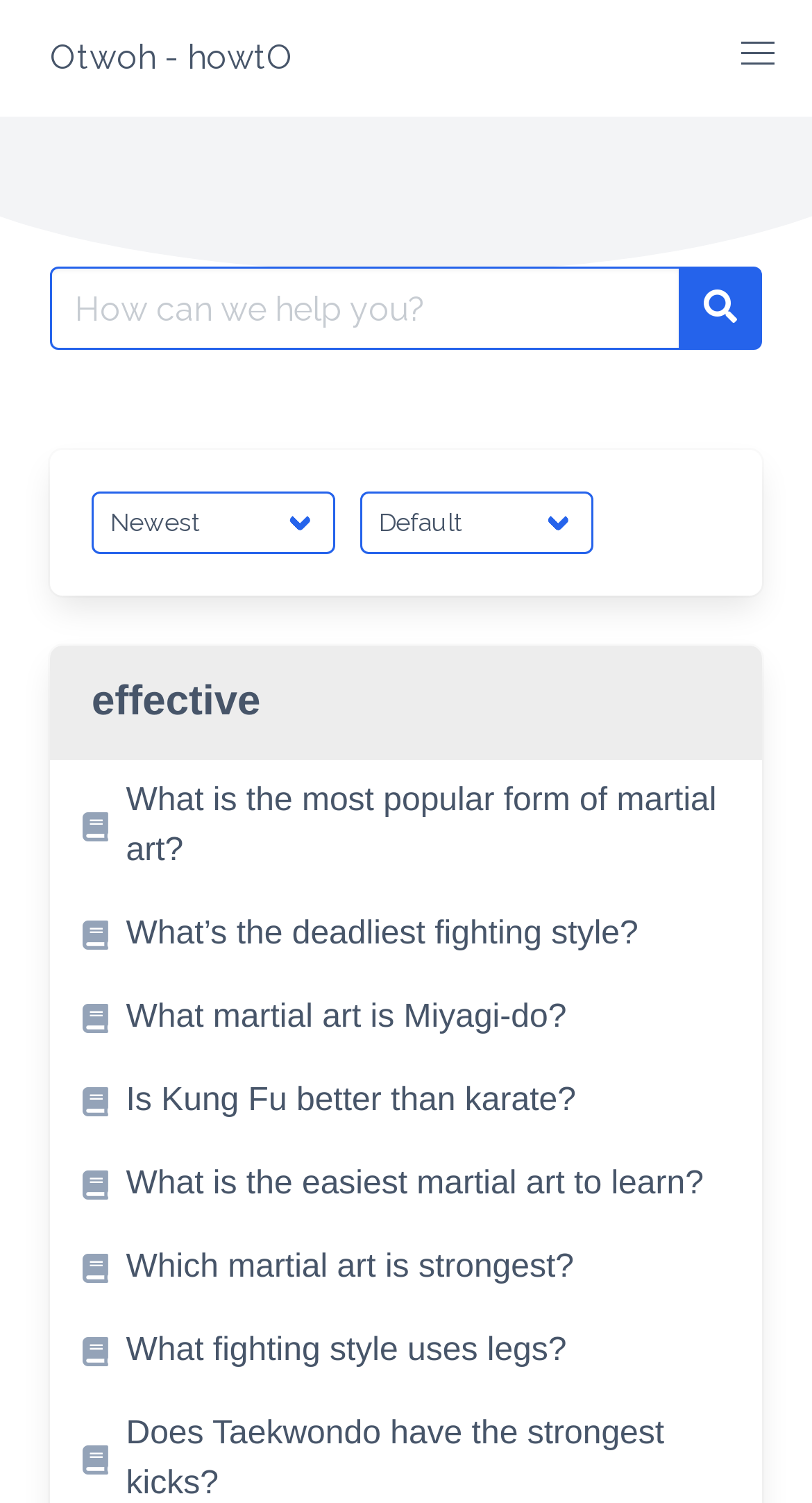Pinpoint the bounding box coordinates of the clickable element to carry out the following instruction: "Read about the most popular form of martial art."

[0.062, 0.506, 0.938, 0.594]